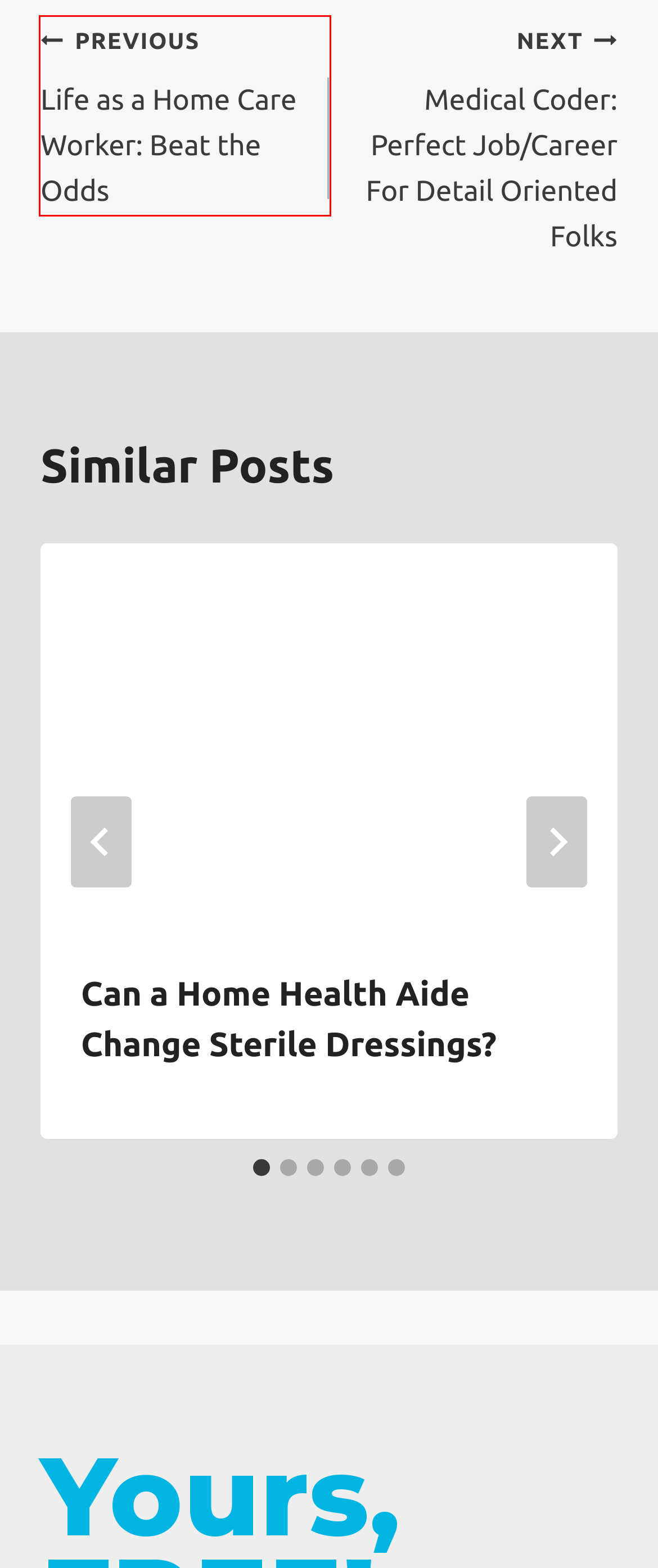Given a webpage screenshot with a red bounding box around a particular element, identify the best description of the new webpage that will appear after clicking on the element inside the red bounding box. Here are the candidates:
A. What is a Private Duty Home Health Aide?
B. Home Health Aide Career Guide 2024: Training and Jobs
C. Medical Coder: perfect job/career for detail oriented folks
D. Terms of Use - How To Become a Home Health Aide (HHA)
E. Do home health aides perform housework?
F. Member Login
G. Affiliate Disclaimer - How To Become a Home Health Aide (HHA)
H. Life as a Home Health Care Worker: Beat the Odds

H